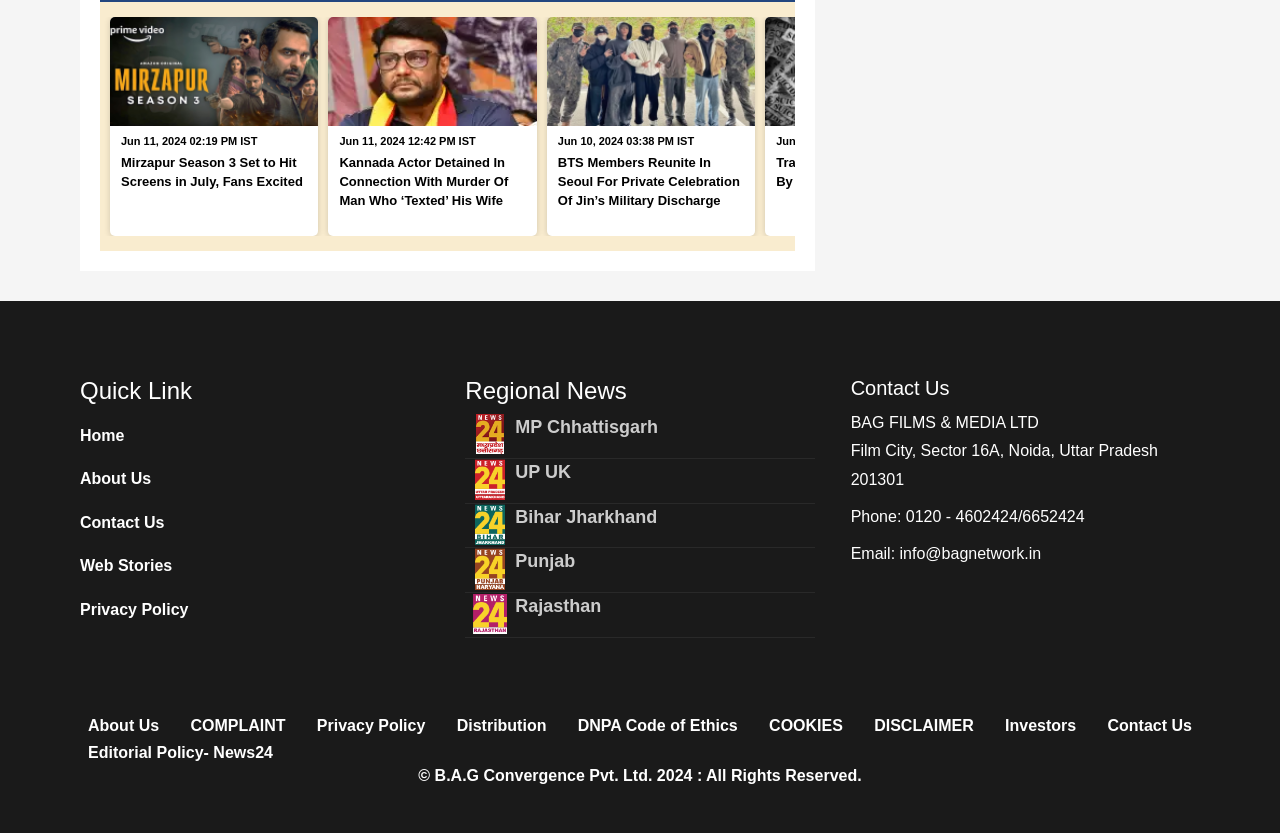Determine the bounding box coordinates of the UI element described below. Use the format (top-left x, top-left y, bottom-right x, bottom-right y) with floating point numbers between 0 and 1: UP UK

[0.403, 0.554, 0.446, 0.578]